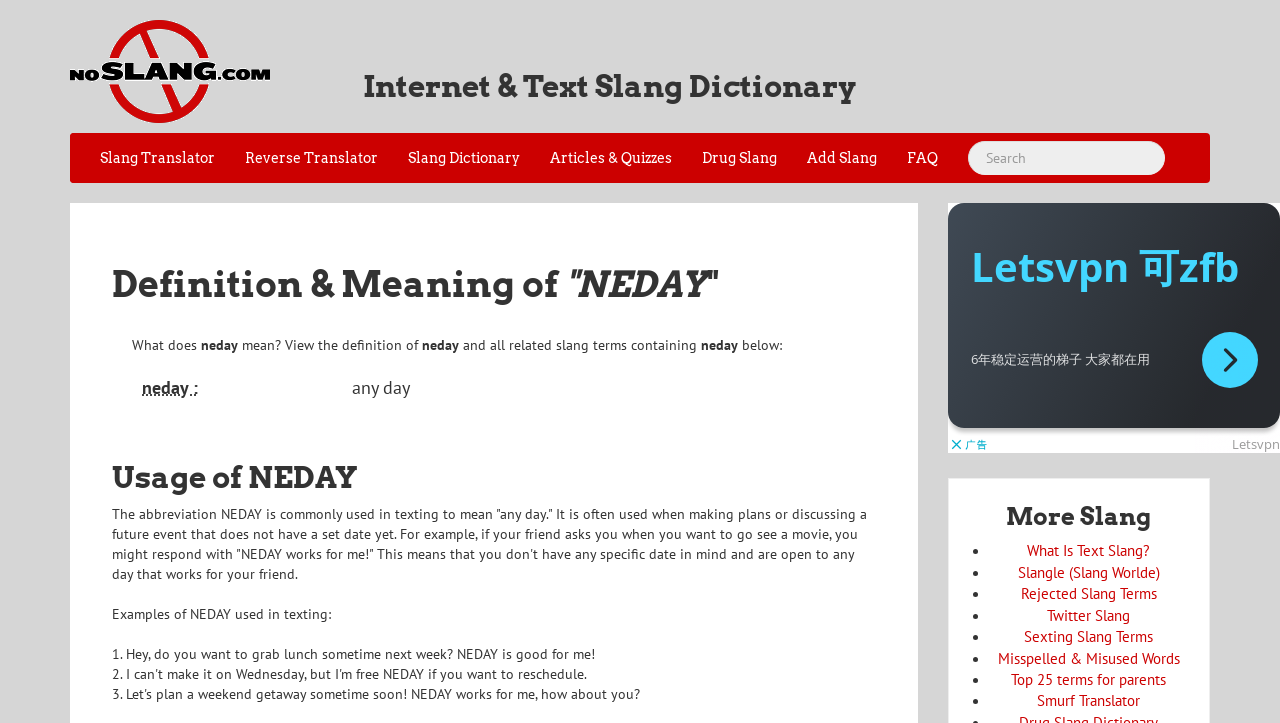What type of content is provided under the 'More Slang' section?
Based on the visual information, provide a detailed and comprehensive answer.

The 'More Slang' section is located at the bottom of the webpage and provides a list of links to related slang terms, including 'What Is Text Slang?', 'Slangle (Slang Worlde)', and 'Twitter Slang', among others. These links likely lead to definitions, explanations, and examples of these slang terms.